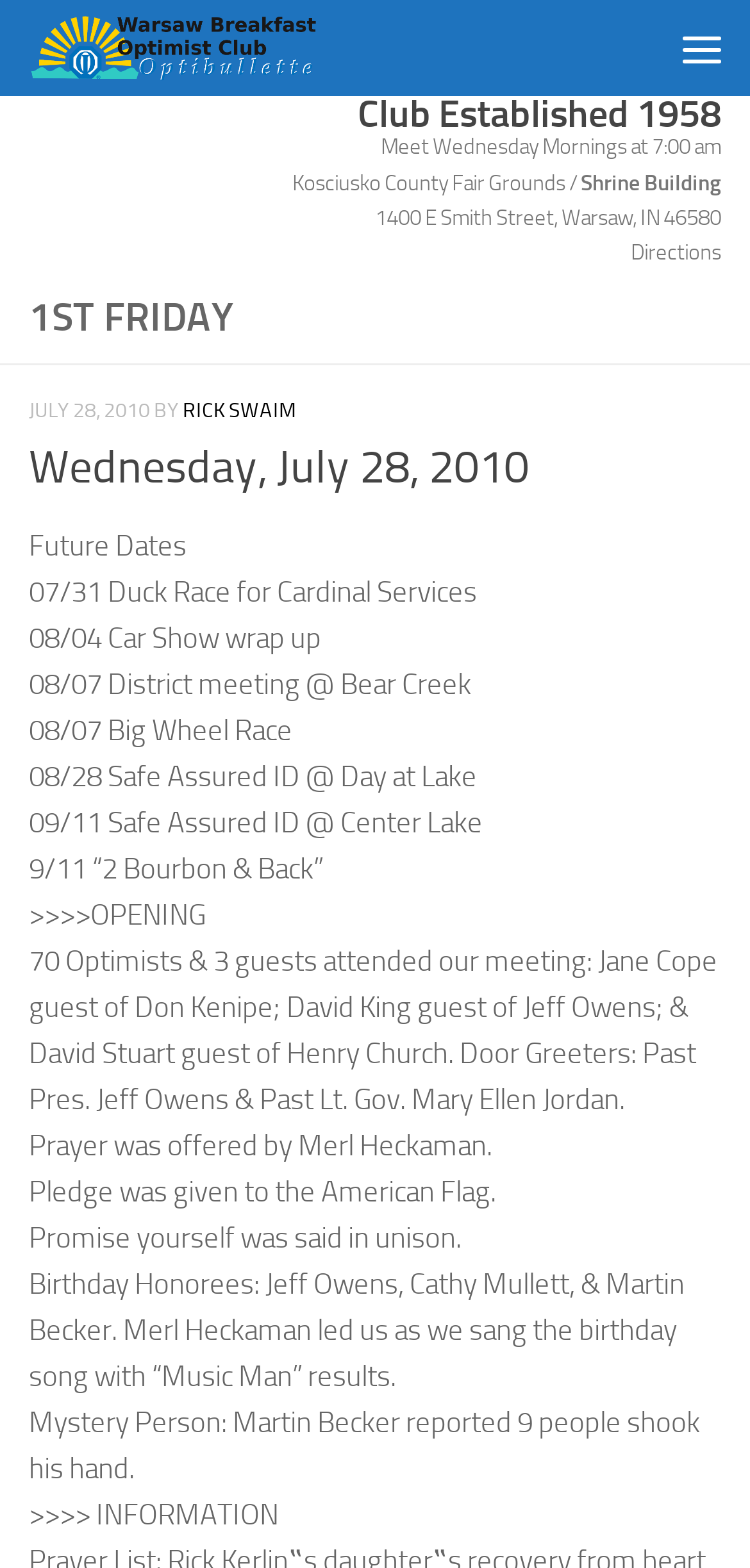Describe every aspect of the webpage in a detailed manner.

The webpage is about the 1st Friday Club, specifically the OPTIBULLETTE. At the top, there is a link to "Skip to content" and another link to "The OPTIBULLETTE" with an accompanying image. On the top right, there is a "Menu" button. 

Below the top section, there is a heading that reads "Club Established 1958". Underneath, there are several lines of text describing the meeting location and time, including the address "1400 E Smith Street, Warsaw, IN 46580" and a link to "Directions". 

The main content of the page is divided into sections. The first section is headed "1ST FRIDAY" and contains information about an event on July 28, 2010, including the time and a link to the name "RICK SWAIM". 

Below this section, there is a heading that reads "Wednesday, July 28, 2010" with a link to the same date. Underneath, there are several lines of text listing "Future Dates" with events and descriptions, including a duck race, car show, district meeting, and more. 

The final section of the page appears to be a meeting report, with text describing the attendance, door greeters, prayer, pledge, and birthday honorees. There is also a mention of a "Mystery Person" and a closing section headed ">>>> INFORMATION".